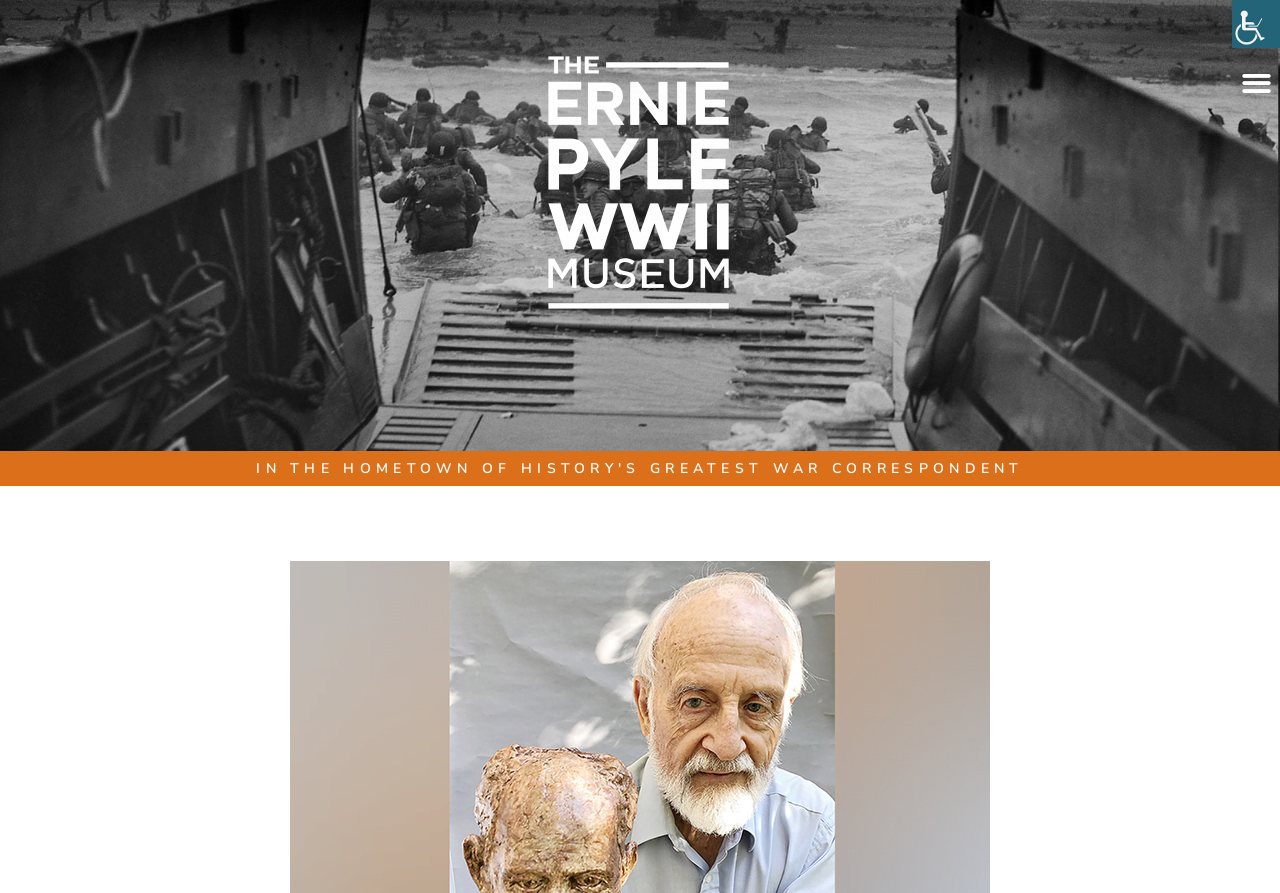Your task is to extract the text of the main heading from the webpage.

Museum adds bust of Pyle to collection